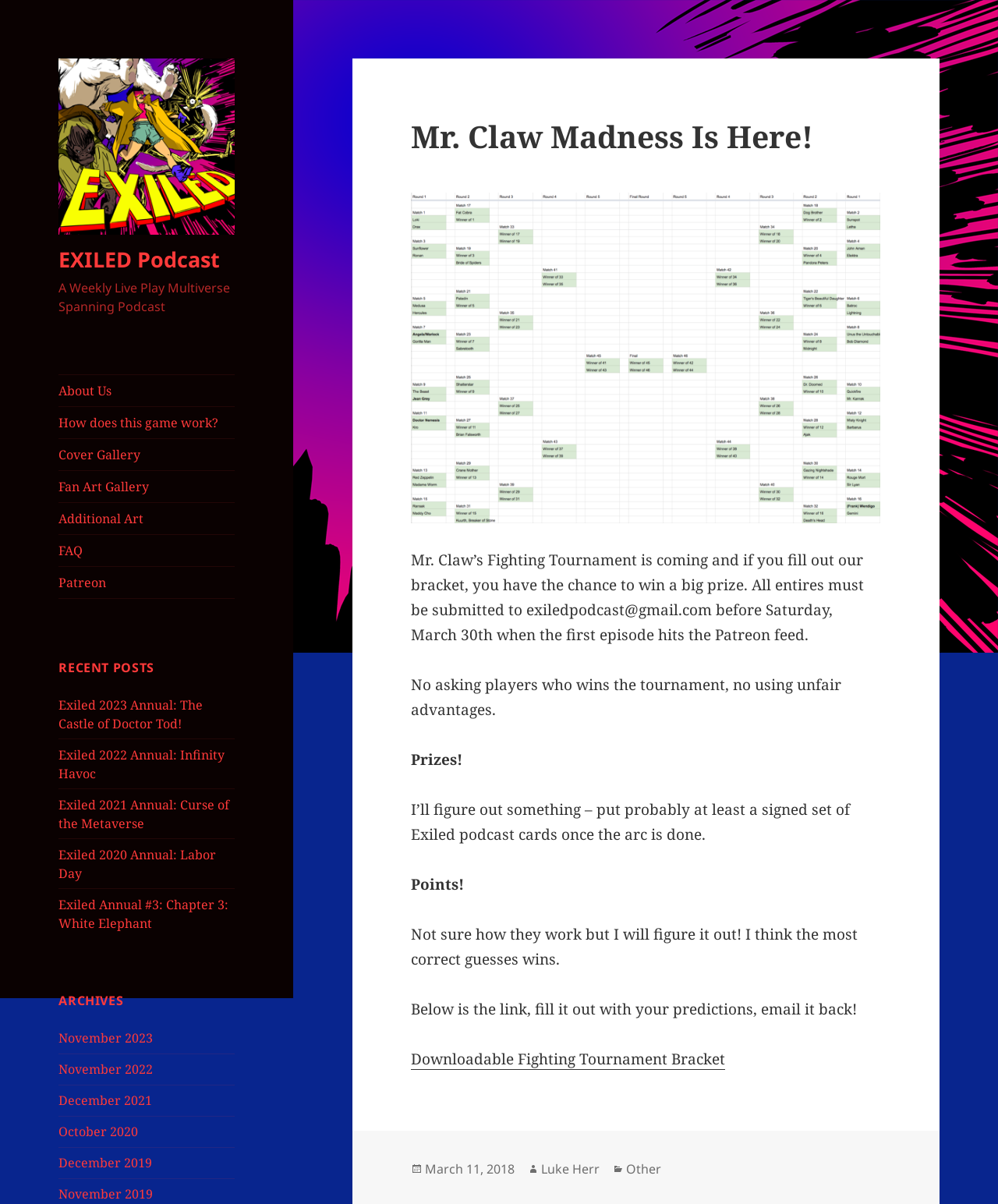Who is the author of the post mentioned at the bottom of the webpage?
Examine the webpage screenshot and provide an in-depth answer to the question.

The author of the post can be found at the bottom of the webpage, where it is written as 'Author: Luke Herr'.